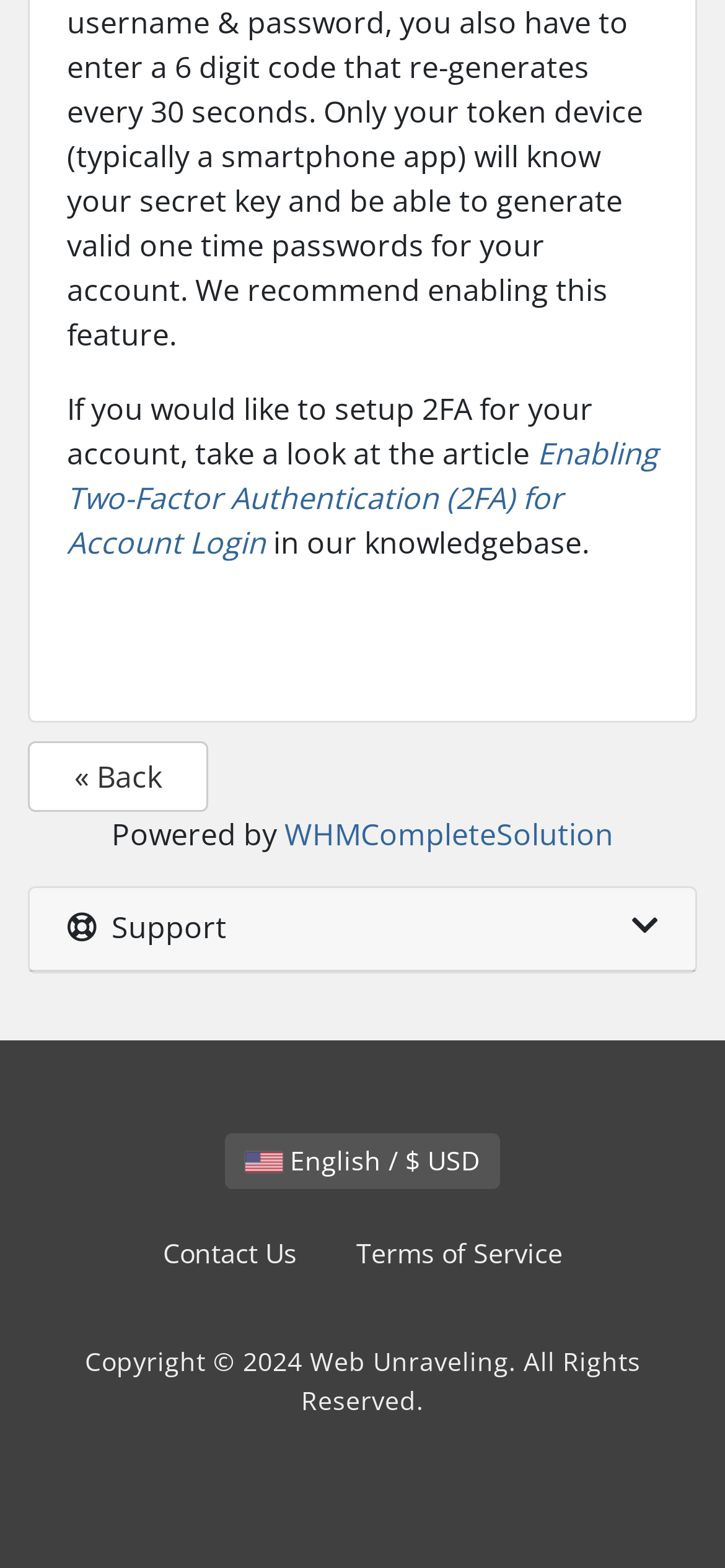What is the topic of the article linked?
Using the information from the image, give a concise answer in one word or a short phrase.

Two-Factor Authentication